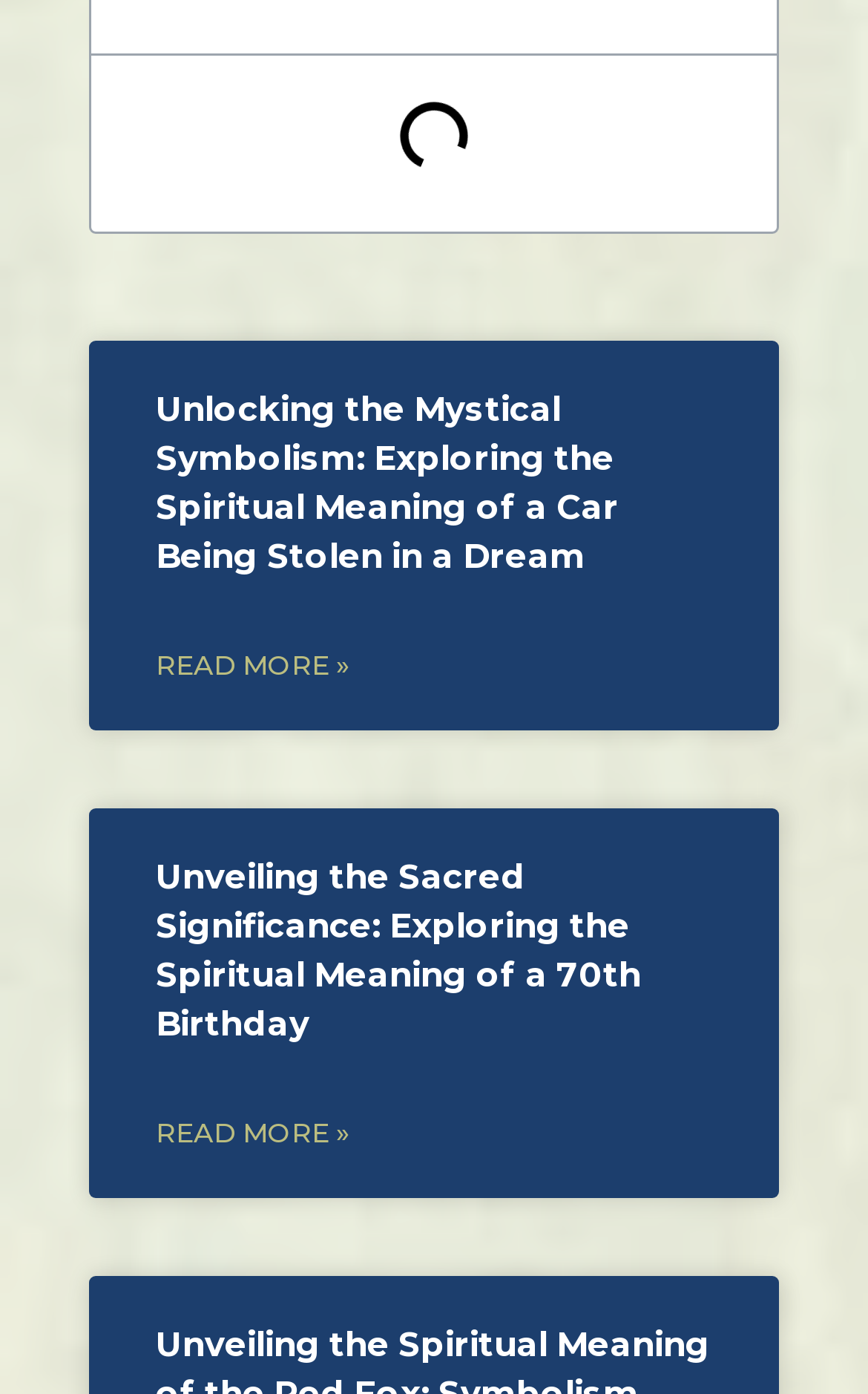Analyze the image and give a detailed response to the question:
What is the vertical position of the first article relative to the second article?

I compared the y1 and y2 coordinates of the bounding boxes of the two article elements. The y1 and y2 values of the first article are smaller than those of the second article, indicating that the first article is above the second article vertically.